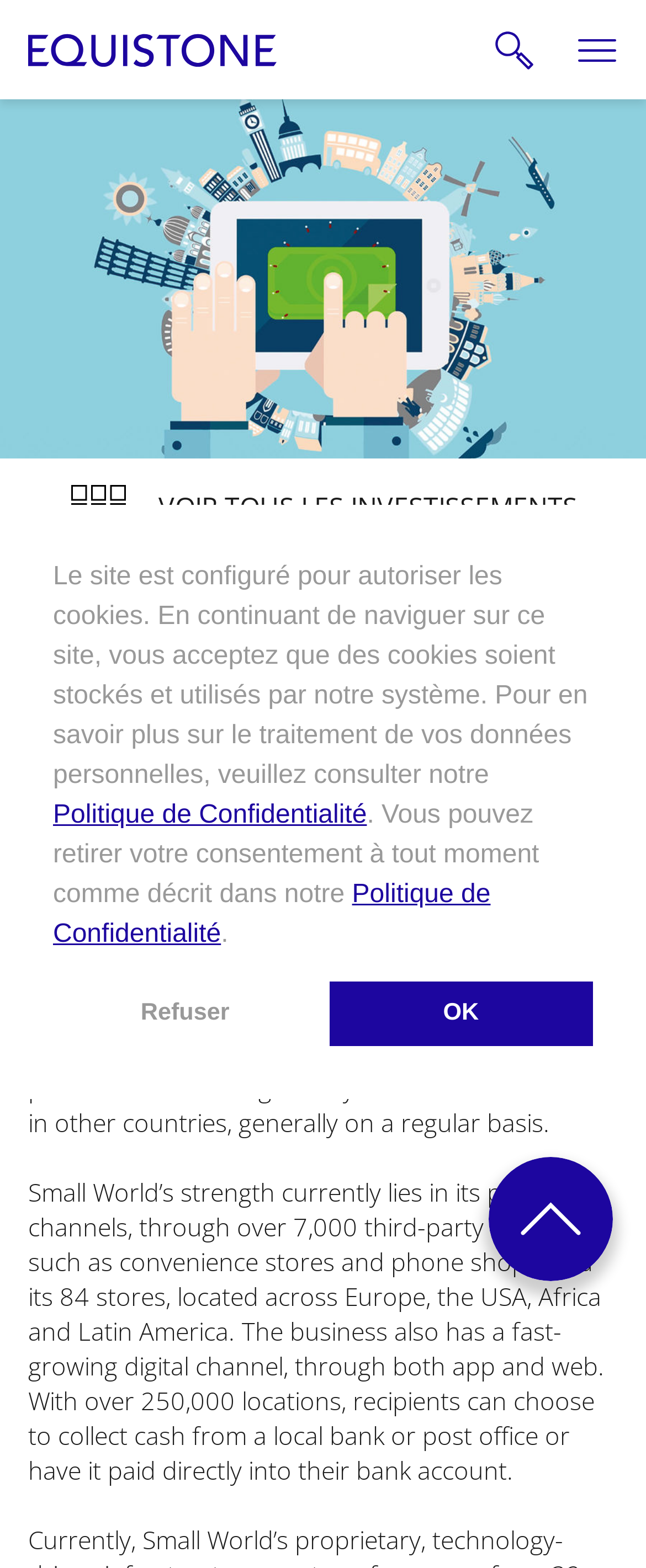How many active customers does Small World have?
Based on the image, provide a one-word or brief-phrase response.

Three million